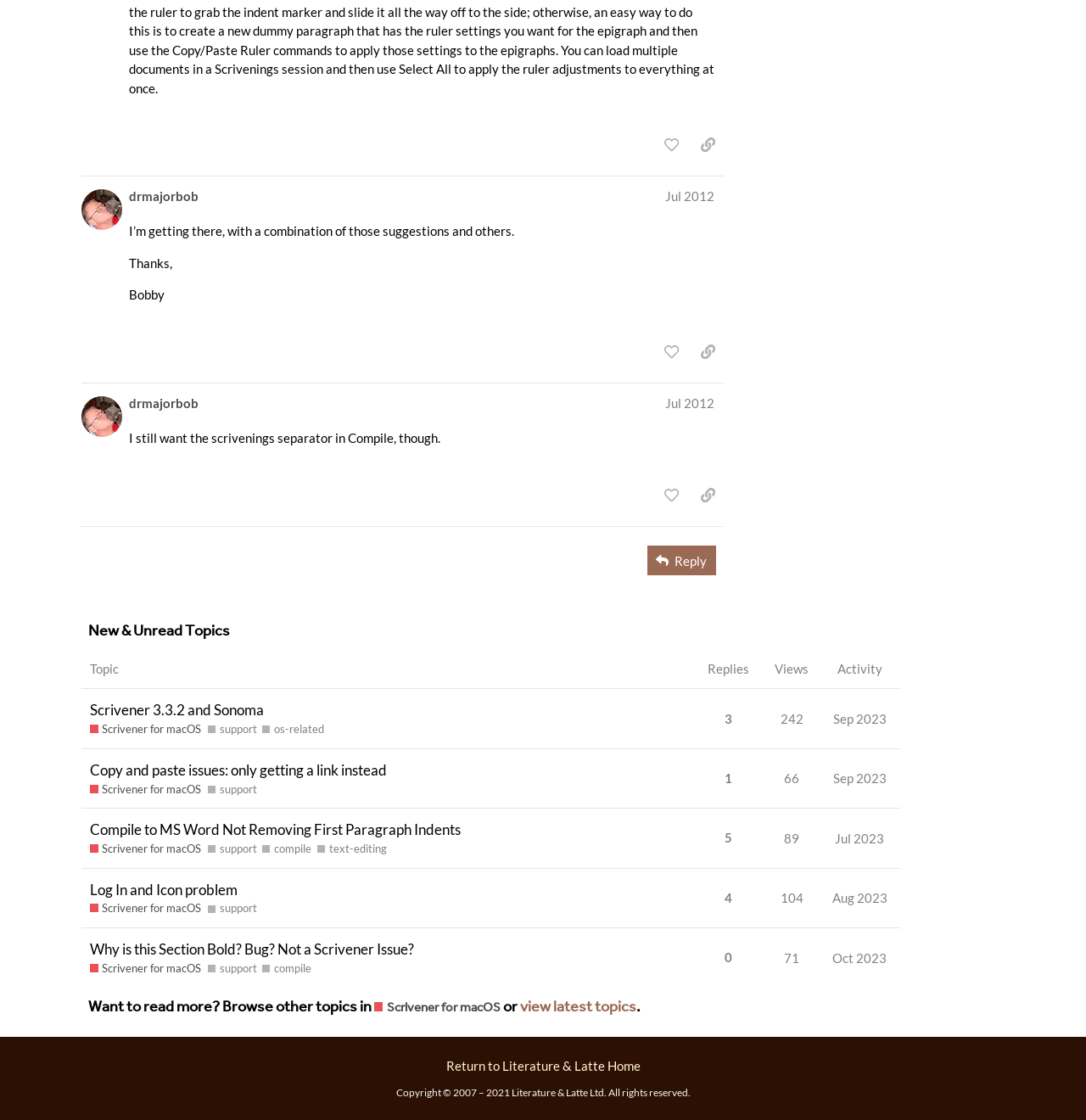Please give a succinct answer to the question in one word or phrase:
What is the topic of the second post?

I still want the scrivenings separator in Compile, though.